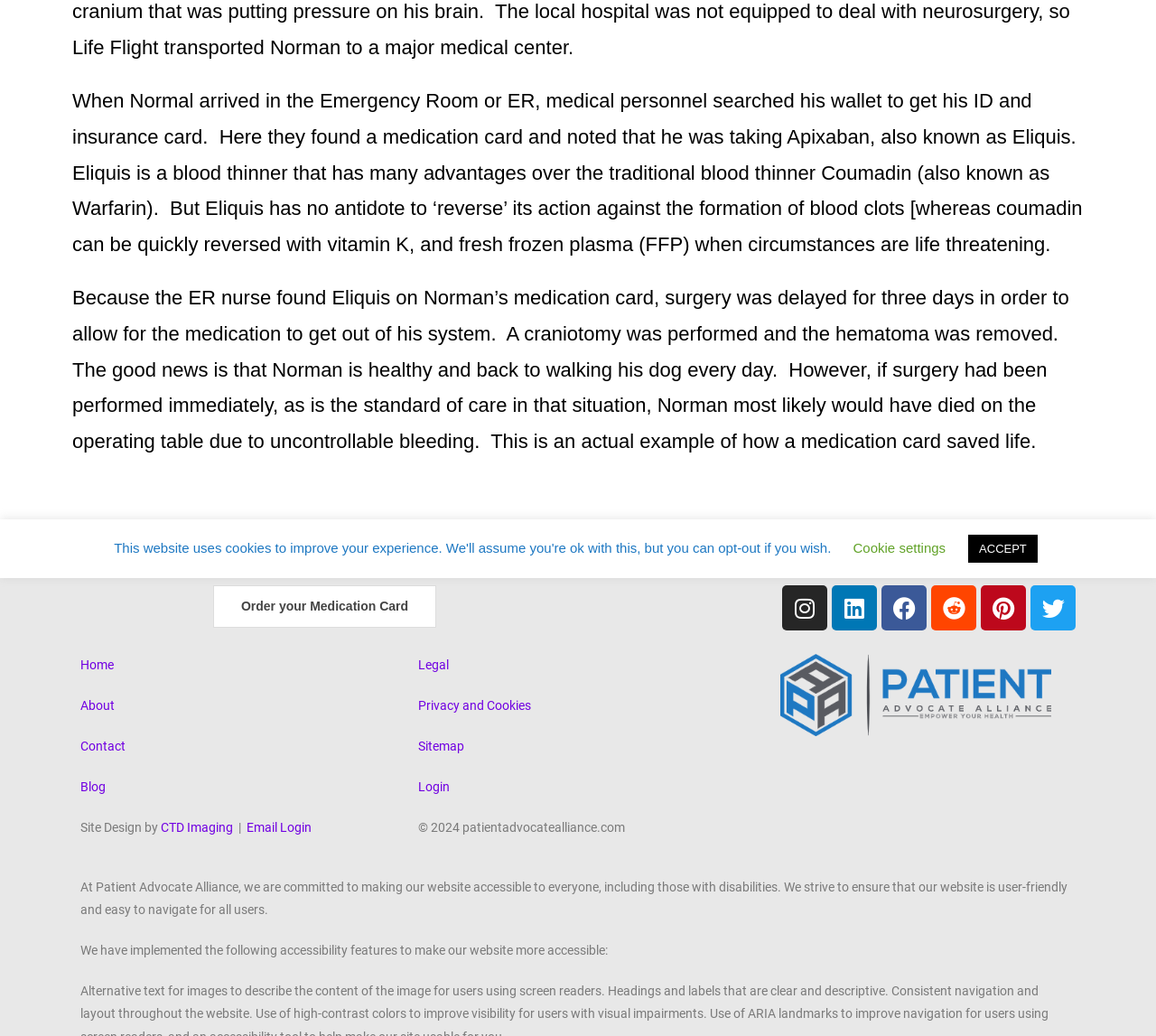Using the webpage screenshot, find the UI element described by Privacy and Cookies. Provide the bounding box coordinates in the format (top-left x, top-left y, bottom-right x, bottom-right y), ensuring all values are floating point numbers between 0 and 1.

[0.362, 0.674, 0.459, 0.688]